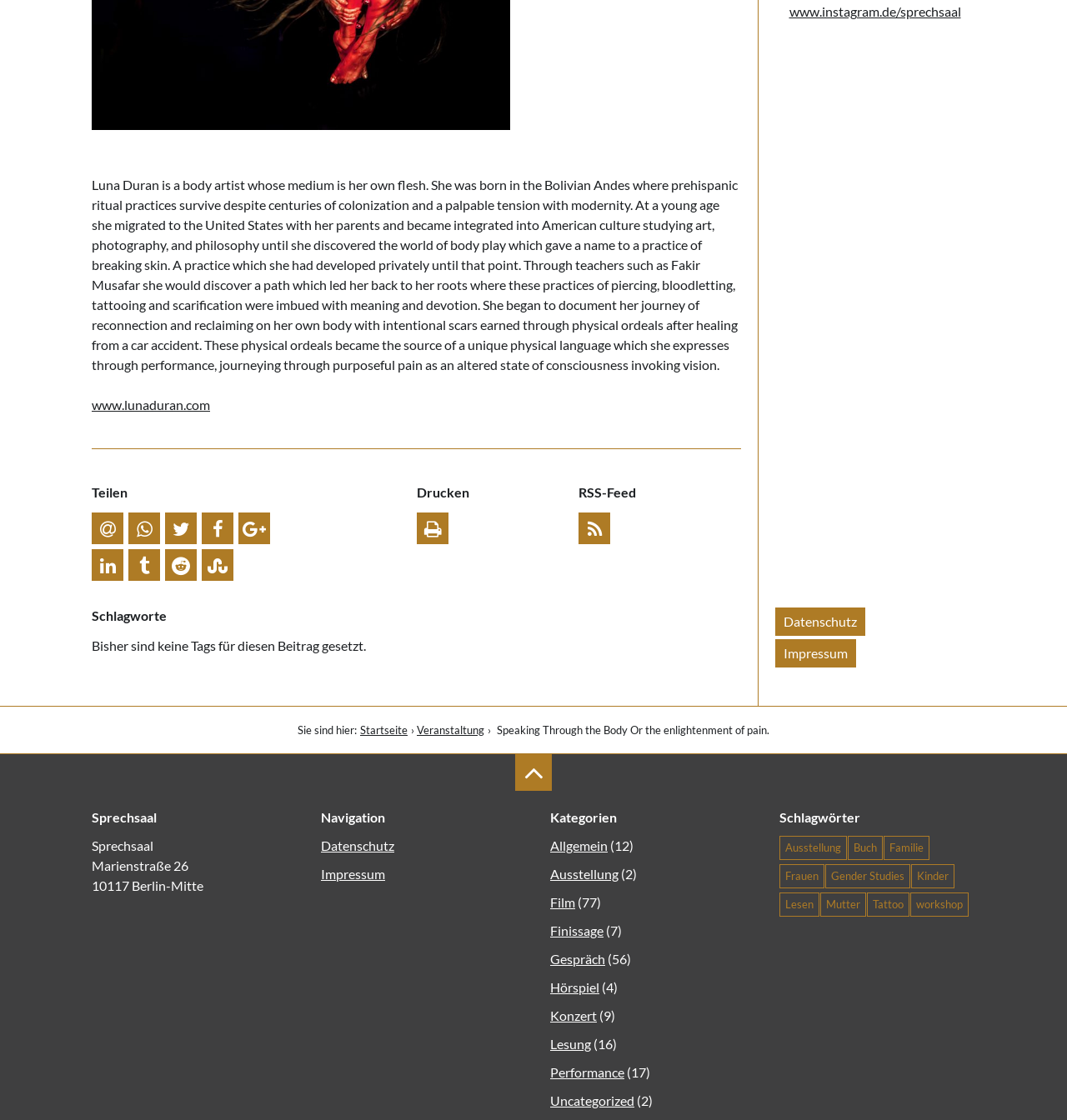Bounding box coordinates are specified in the format (top-left x, top-left y, bottom-right x, bottom-right y). All values are floating point numbers bounded between 0 and 1. Please provide the bounding box coordinate of the region this sentence describes: workshop

[0.853, 0.797, 0.908, 0.818]